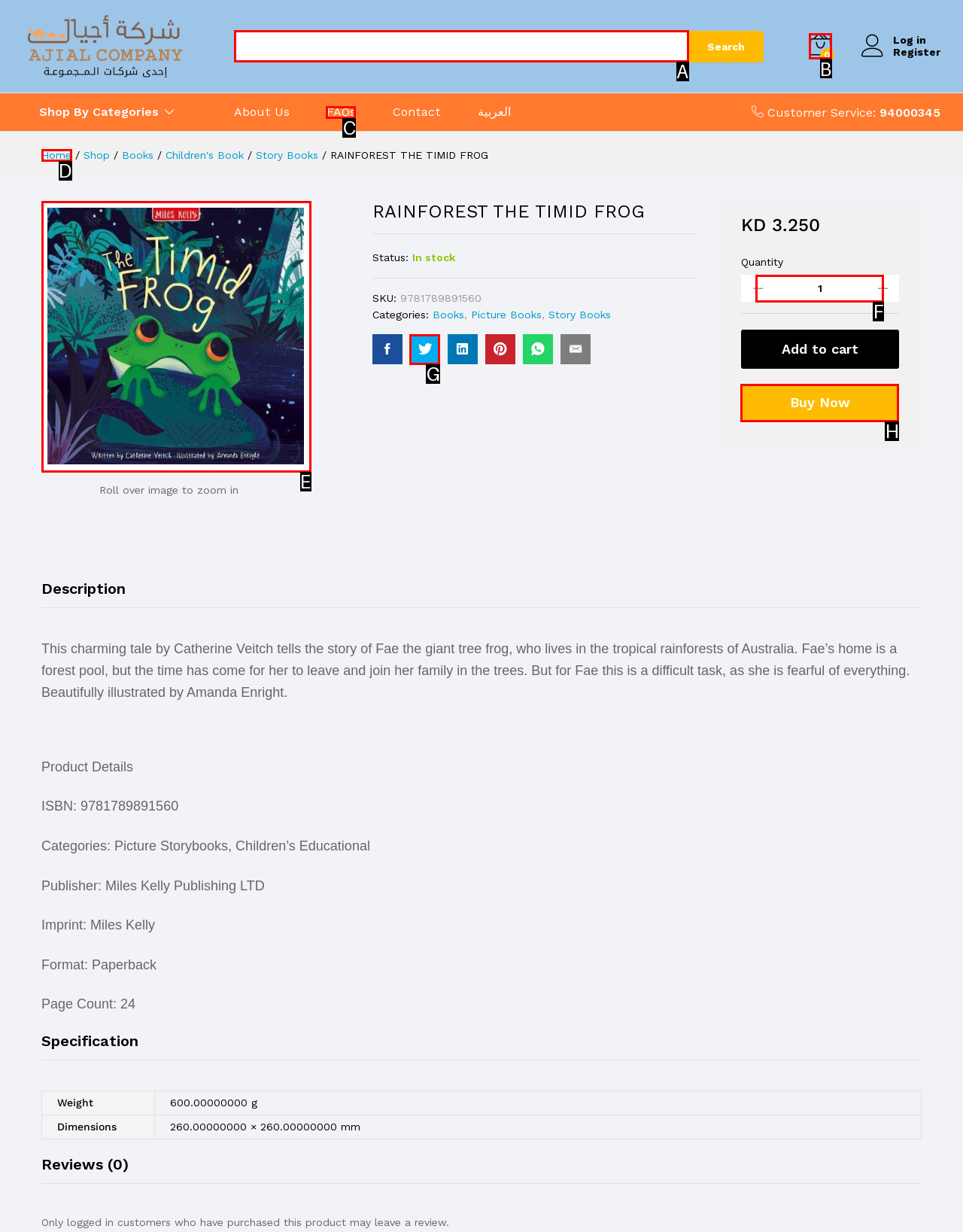Choose the HTML element that best fits the given description: Buy Now. Answer by stating the letter of the option.

H